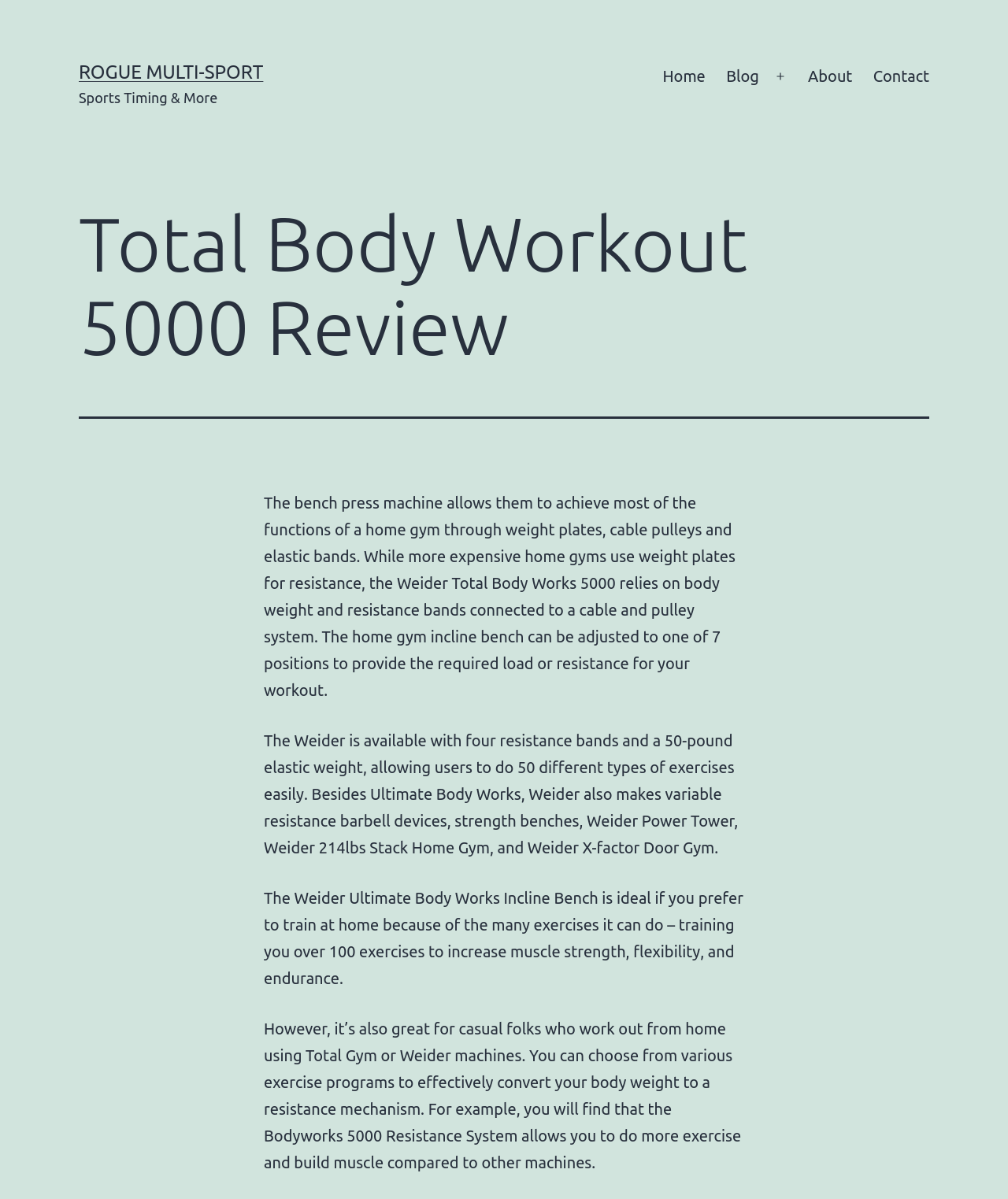What is the maximum weight of the elastic weight available with the Weider?
Could you give a comprehensive explanation in response to this question?

The webpage states that the Weider is available with four resistance bands and a 50-pound elastic weight, allowing users to do 50 different types of exercises easily.